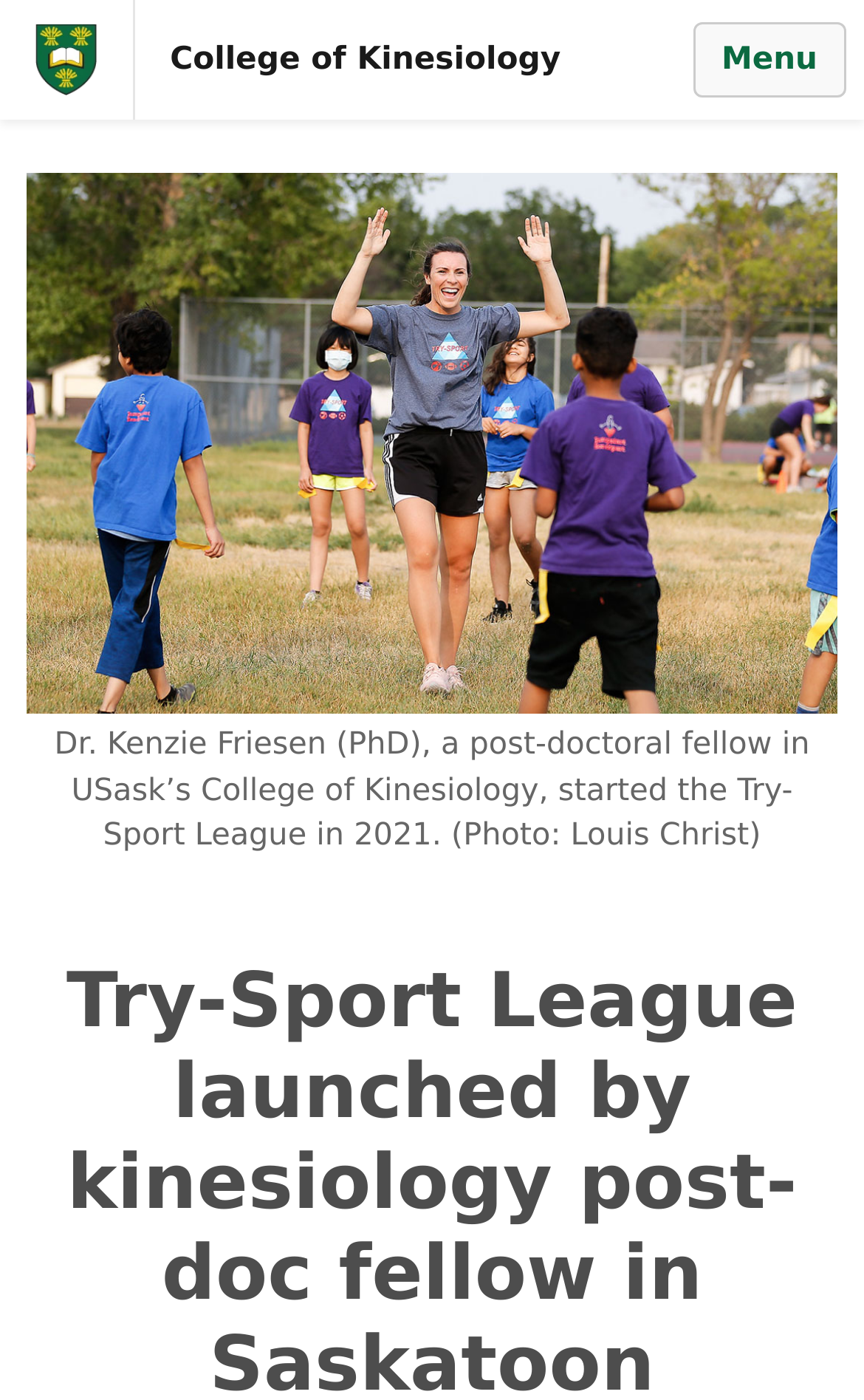From the given element description: "Skip to main content", find the bounding box for the UI element. Provide the coordinates as four float numbers between 0 and 1, in the order [left, top, right, bottom].

[0.008, 0.048, 0.569, 0.115]